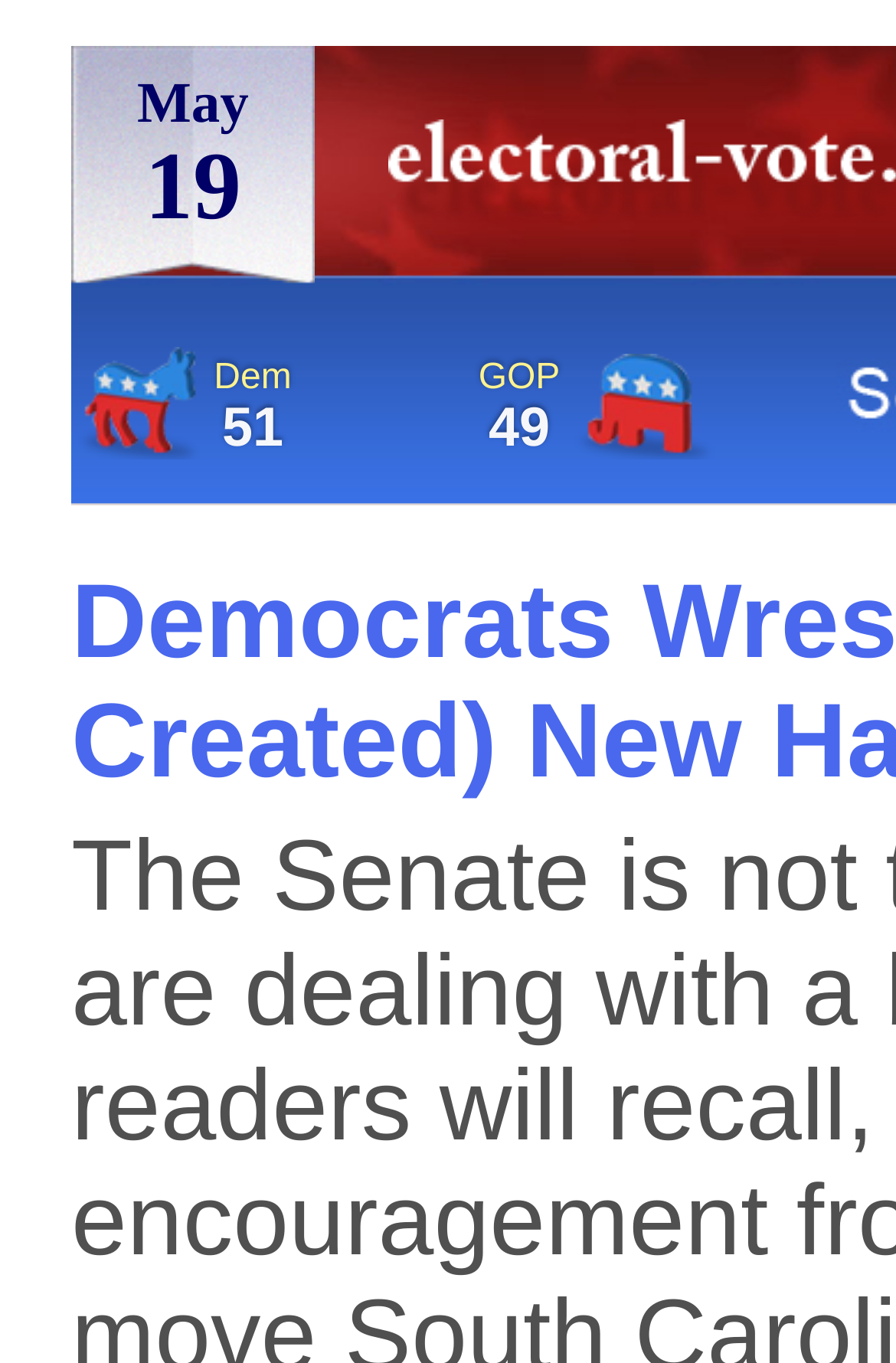What is the current month?
Refer to the image and offer an in-depth and detailed answer to the question.

I determined the current month by looking at the StaticText element with the content 'May' at the top of the webpage, which suggests that the webpage is currently showing data for May.